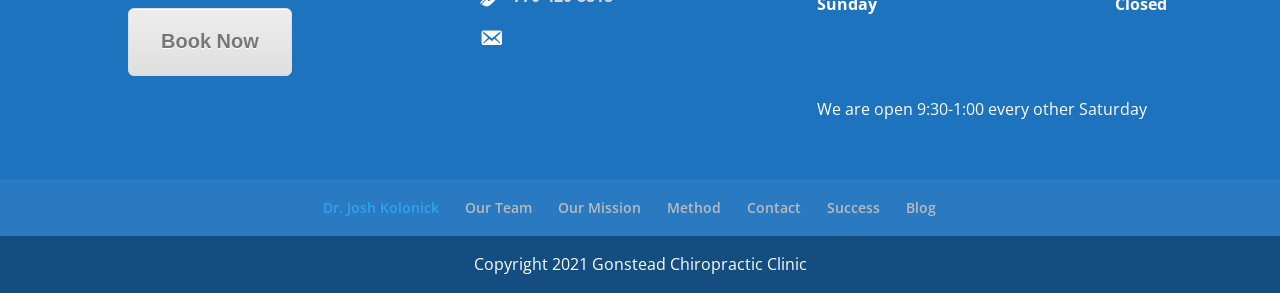Is the clinic open every Saturday?
Based on the image, provide your answer in one word or phrase.

No